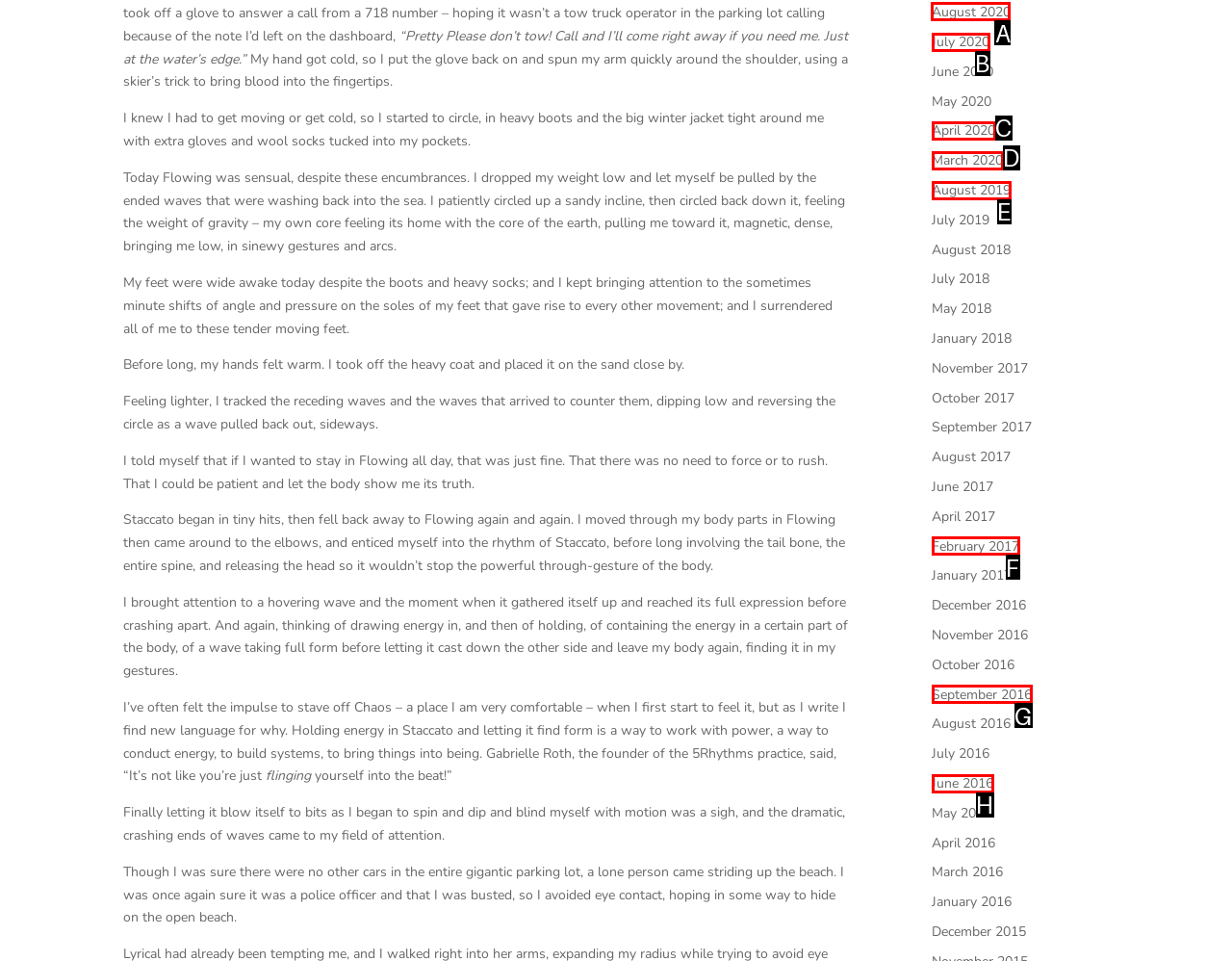Select the UI element that should be clicked to execute the following task: Click on August 2020
Provide the letter of the correct choice from the given options.

A